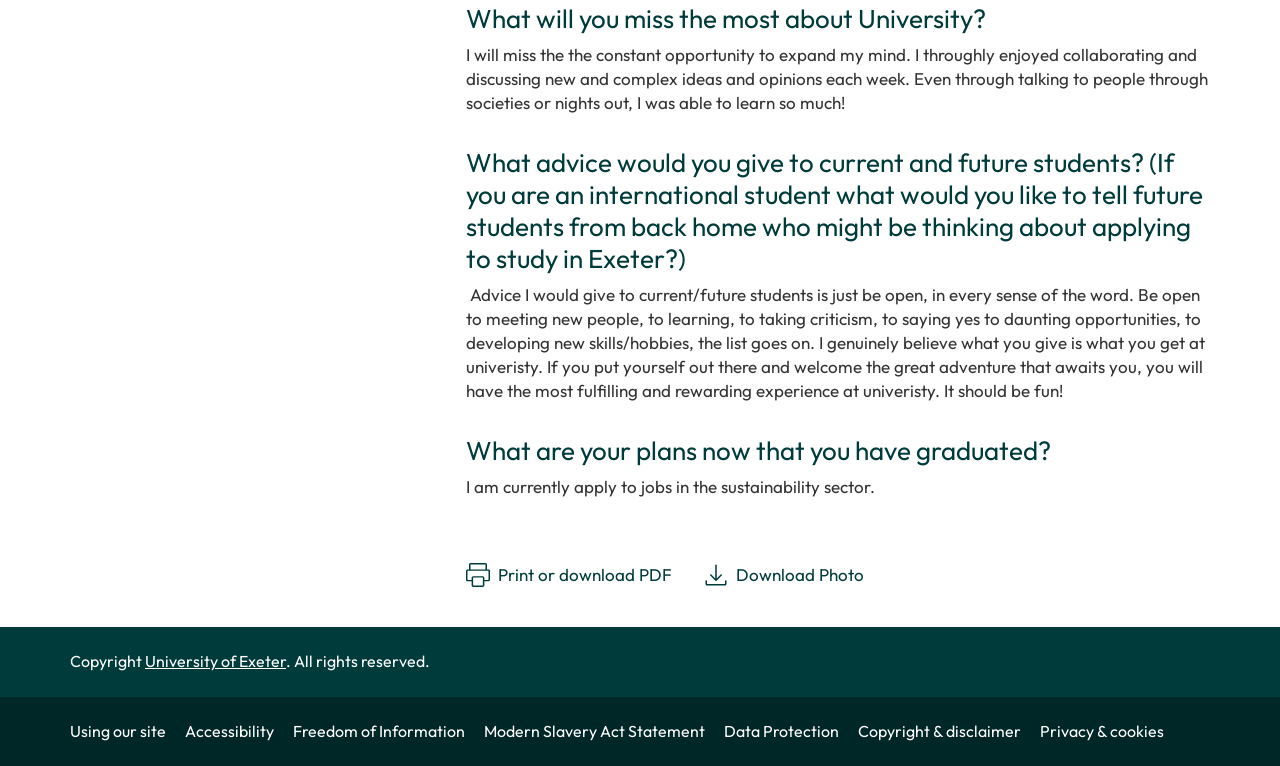Find the bounding box coordinates for the element that must be clicked to complete the instruction: "Click 'Download Photo'". The coordinates should be four float numbers between 0 and 1, indicated as [left, top, right, bottom].

[0.55, 0.735, 0.675, 0.767]